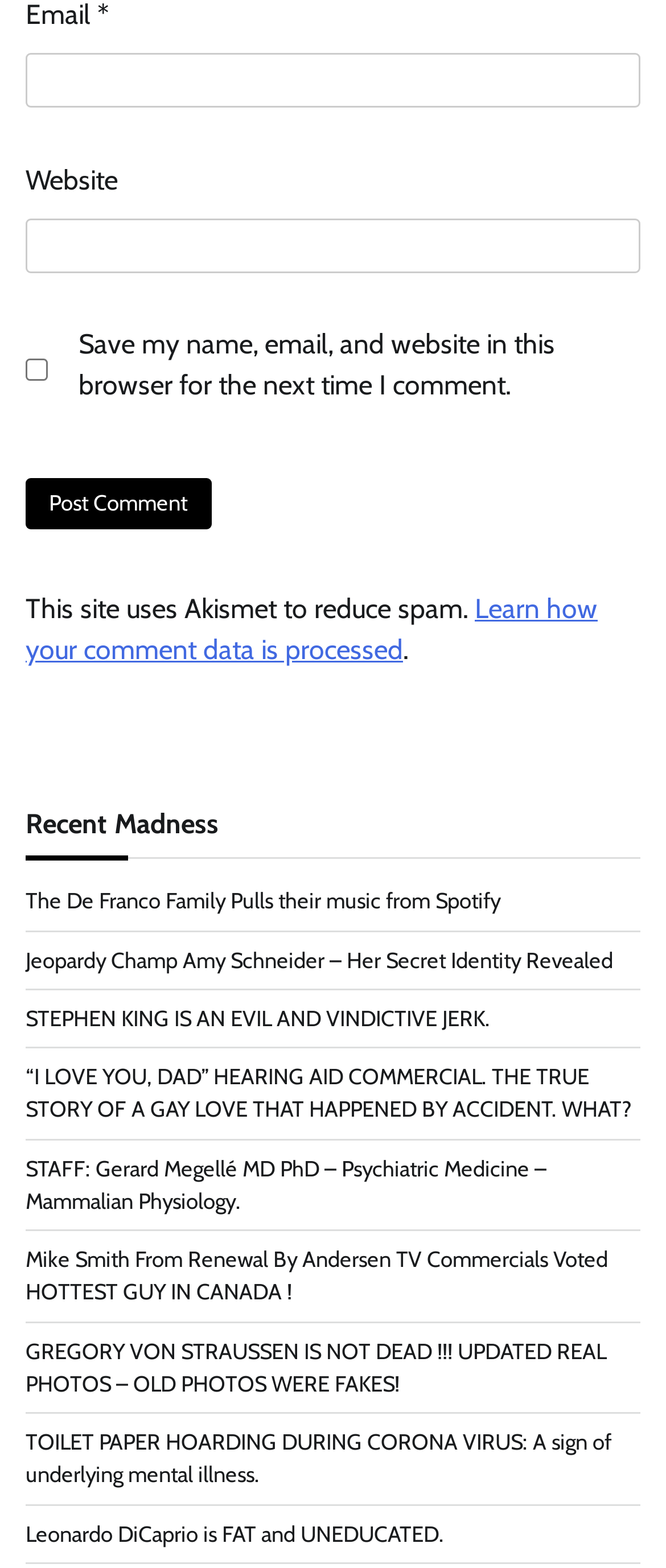Please identify the bounding box coordinates of where to click in order to follow the instruction: "Enter email address".

[0.038, 0.034, 0.962, 0.069]